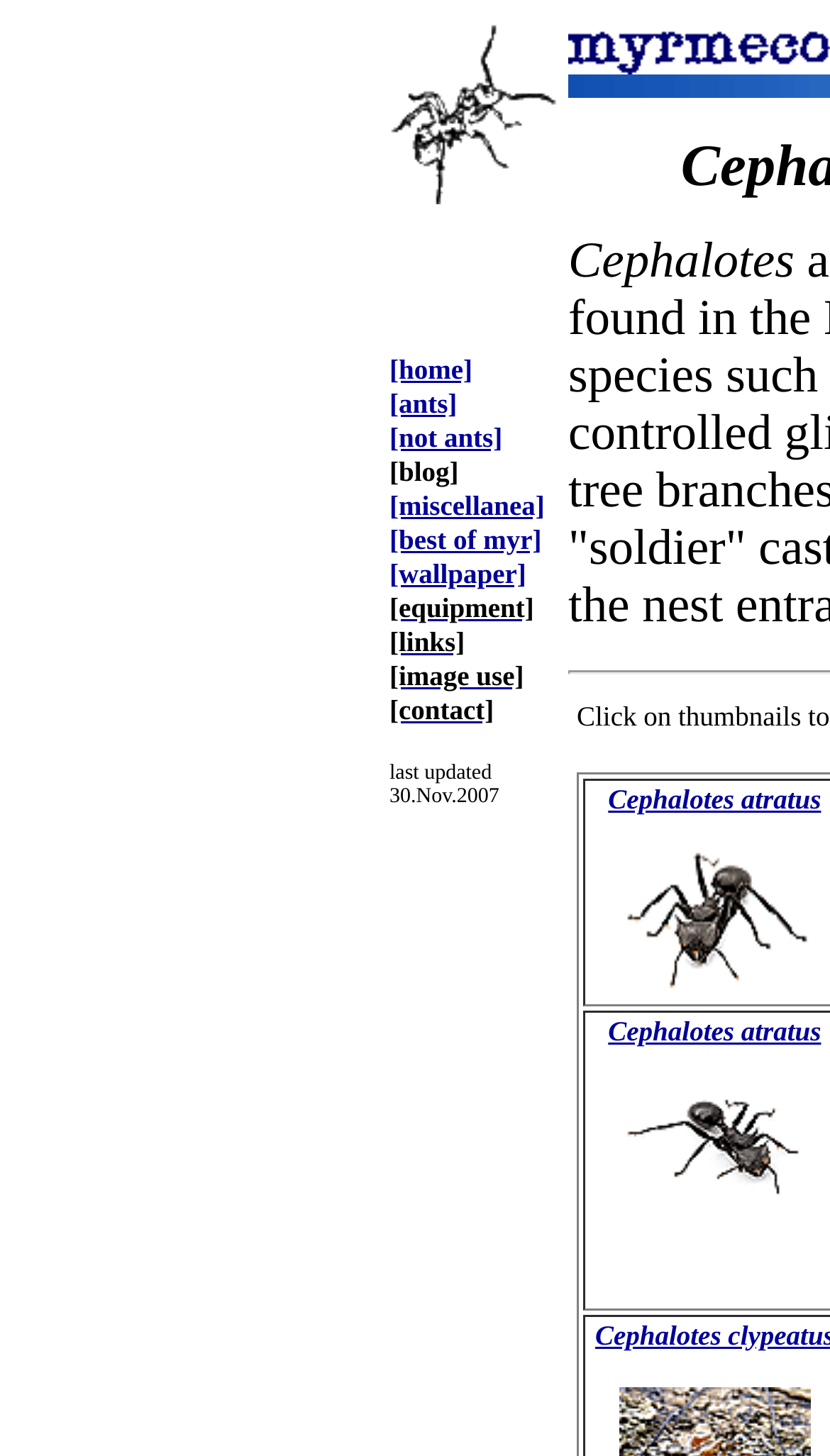What type of content is available on the 'blog' page?
Kindly offer a detailed explanation using the data available in the image.

The presence of a 'blog' link on the webpage suggests that the website has a blog section that features articles or posts related to Cephalotes ants. The content of the blog is likely to be informative and focused on ants.